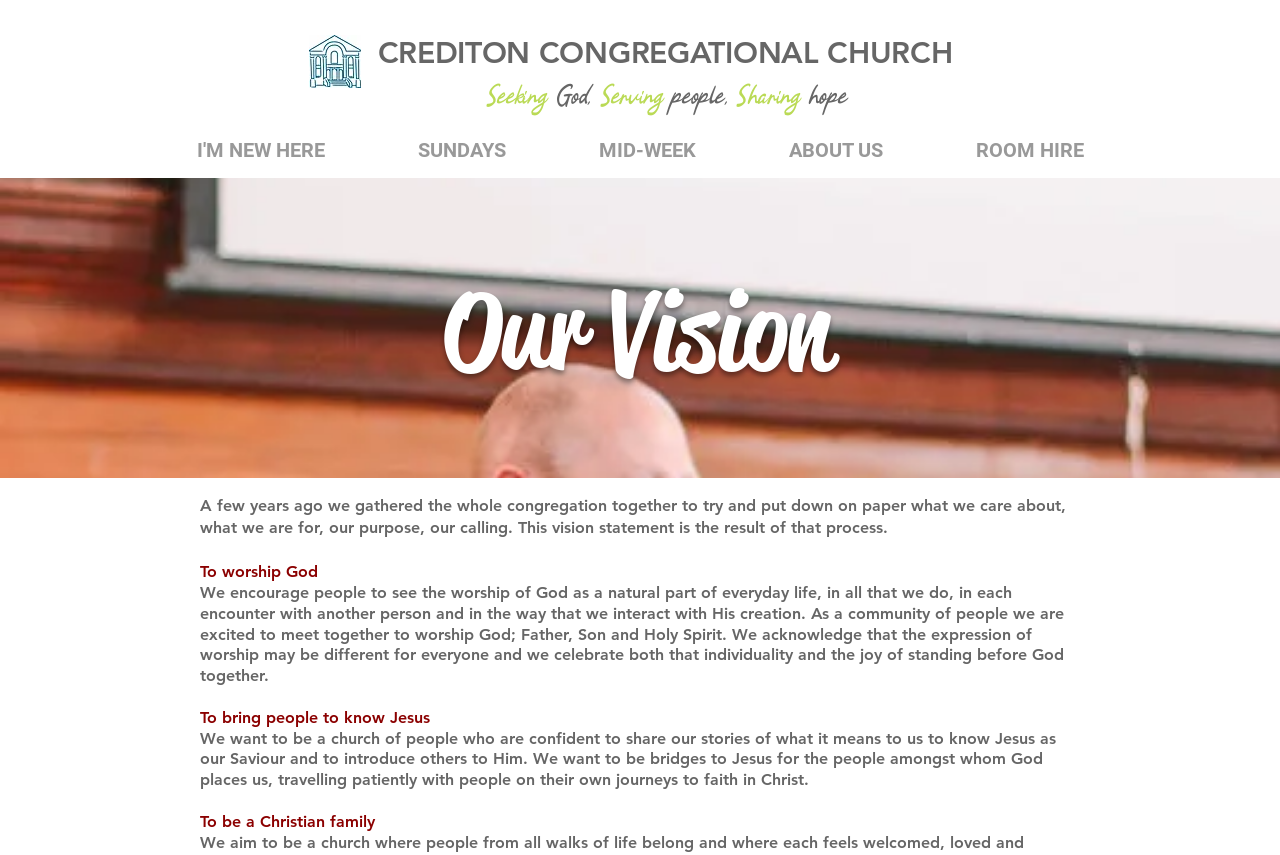Based on the image, provide a detailed and complete answer to the question: 
What are the three main goals of the church?

The three main goals of the church can be found in the static text elements which describe the church's vision. The goals are to worship God, bring people to know Jesus, and be a Christian family.